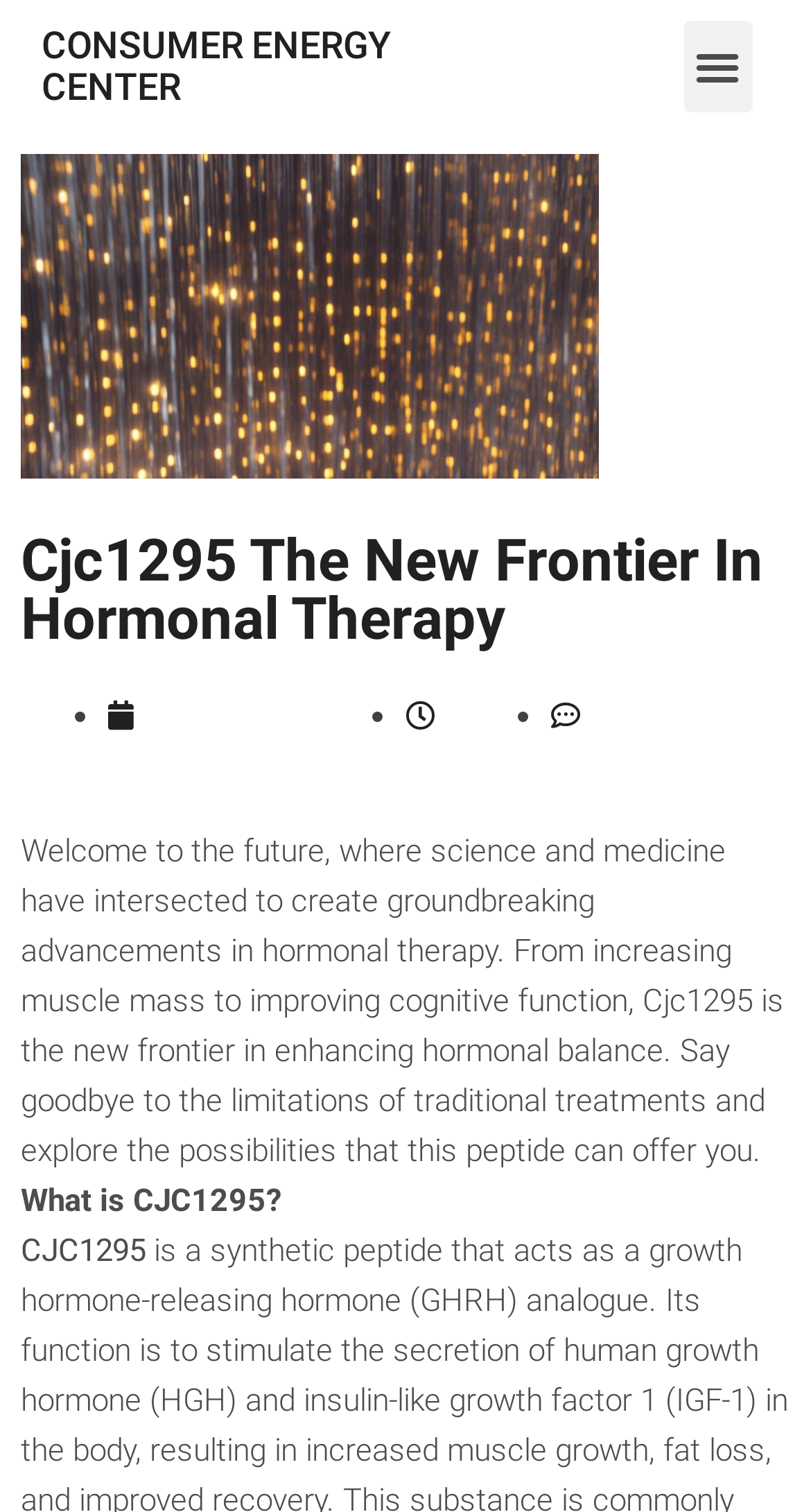Determine the bounding box coordinates for the UI element matching this description: "December 27, 2023".

[0.133, 0.461, 0.5, 0.486]